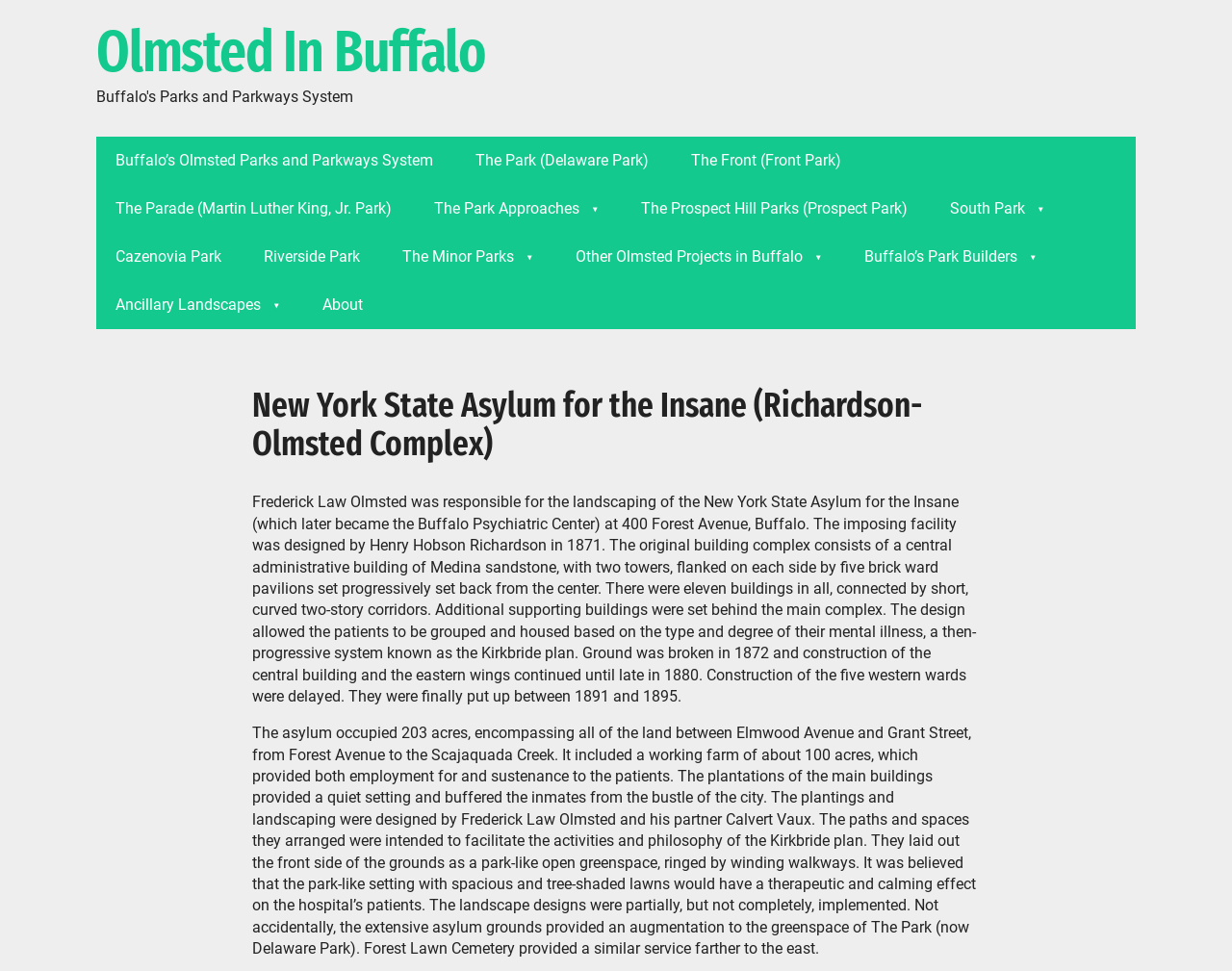Please find the bounding box coordinates for the clickable element needed to perform this instruction: "Click on Olmsted In Buffalo".

[0.078, 0.03, 0.922, 0.079]